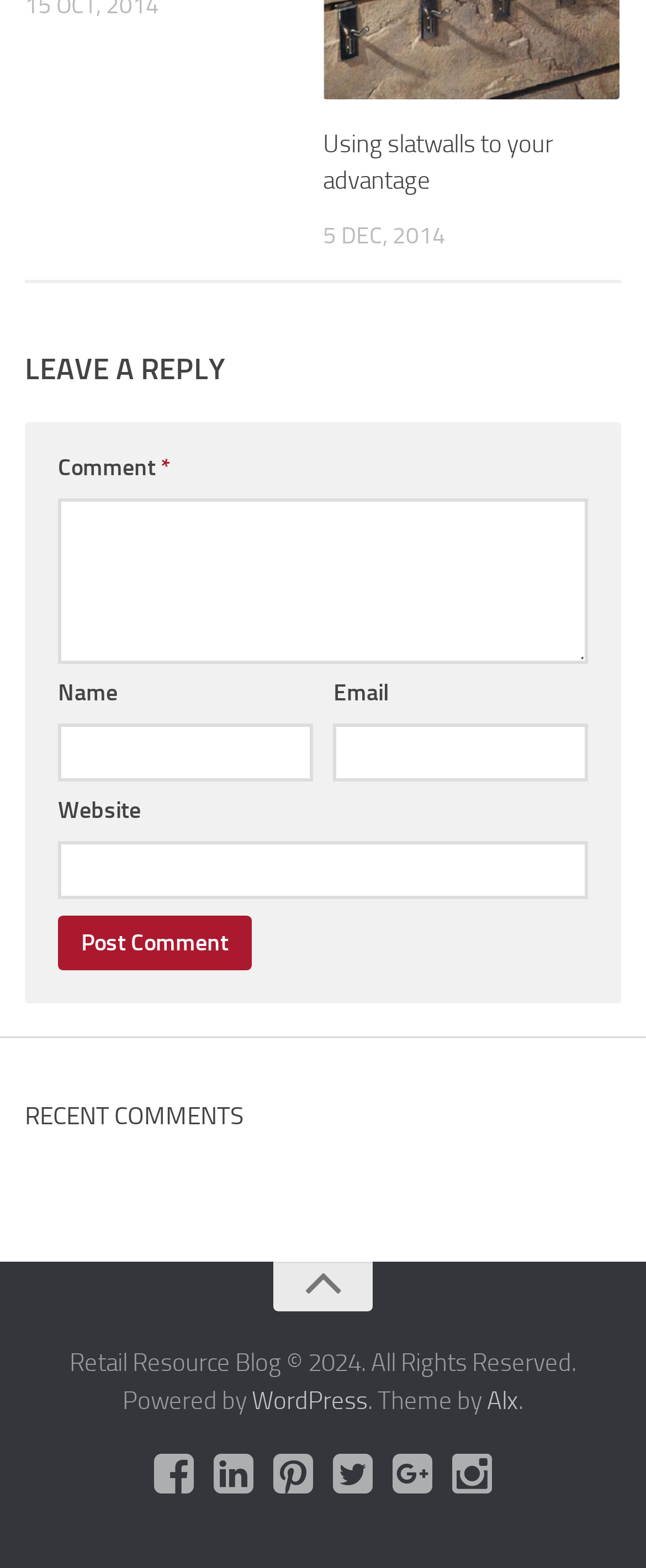Specify the bounding box coordinates of the region I need to click to perform the following instruction: "Click the 'Post Comment' button". The coordinates must be four float numbers in the range of 0 to 1, i.e., [left, top, right, bottom].

[0.09, 0.584, 0.39, 0.619]